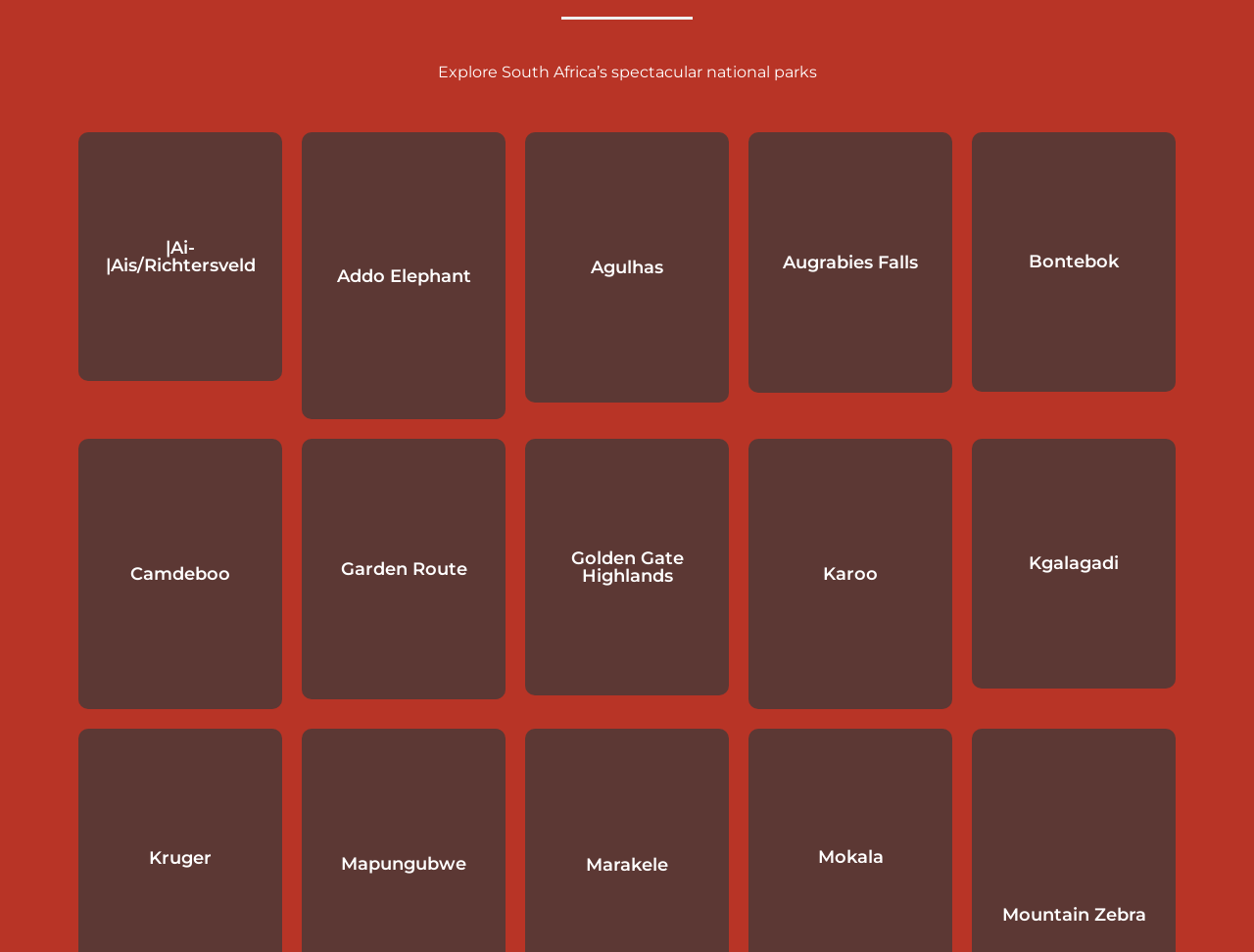Pinpoint the bounding box coordinates of the clickable element to carry out the following instruction: "Discover Augrabies Falls national park."

[0.597, 0.139, 0.759, 0.412]